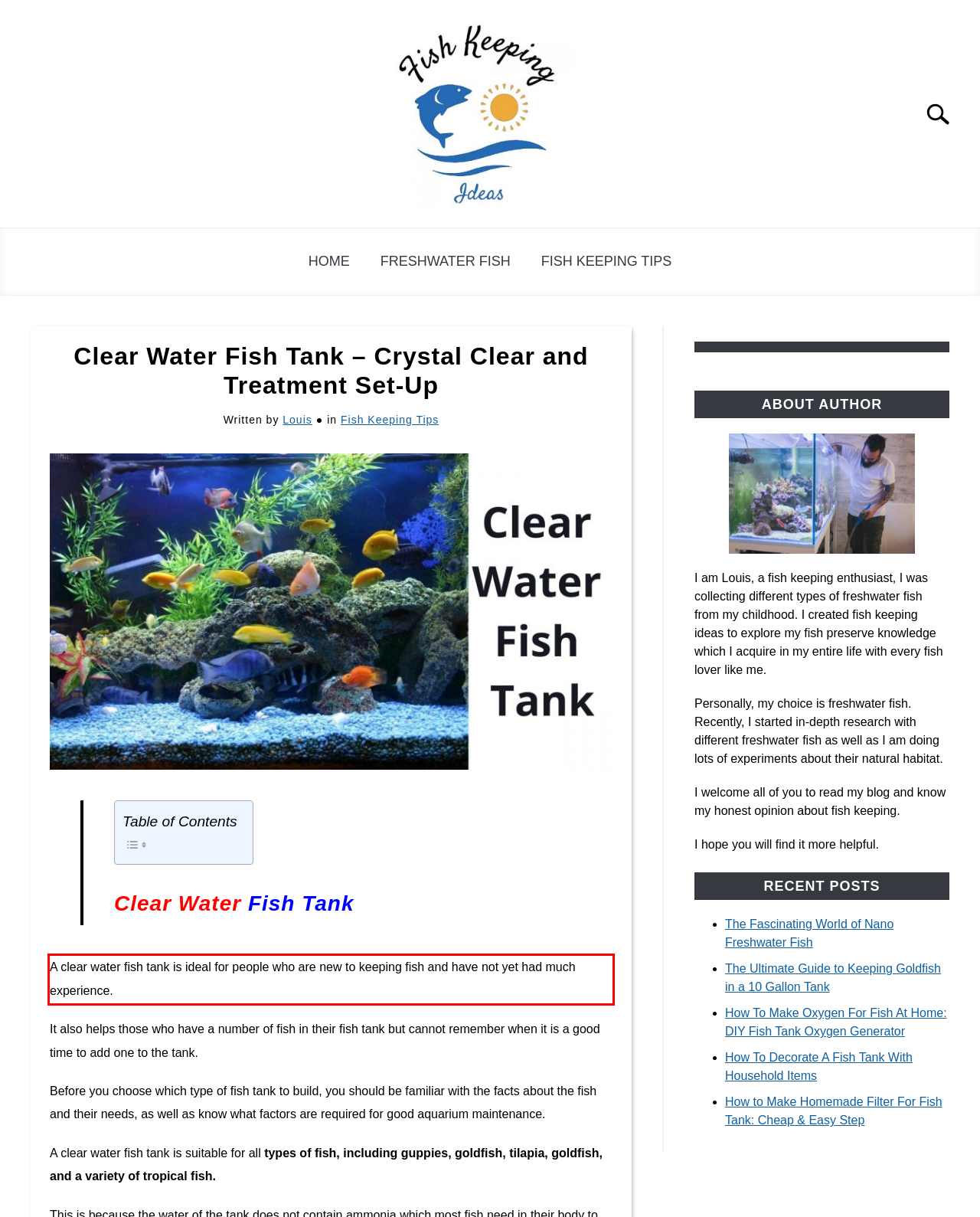You are given a screenshot with a red rectangle. Identify and extract the text within this red bounding box using OCR.

A clear water fish tank is ideal for people who are new to keeping fish and have not yet had much experience.